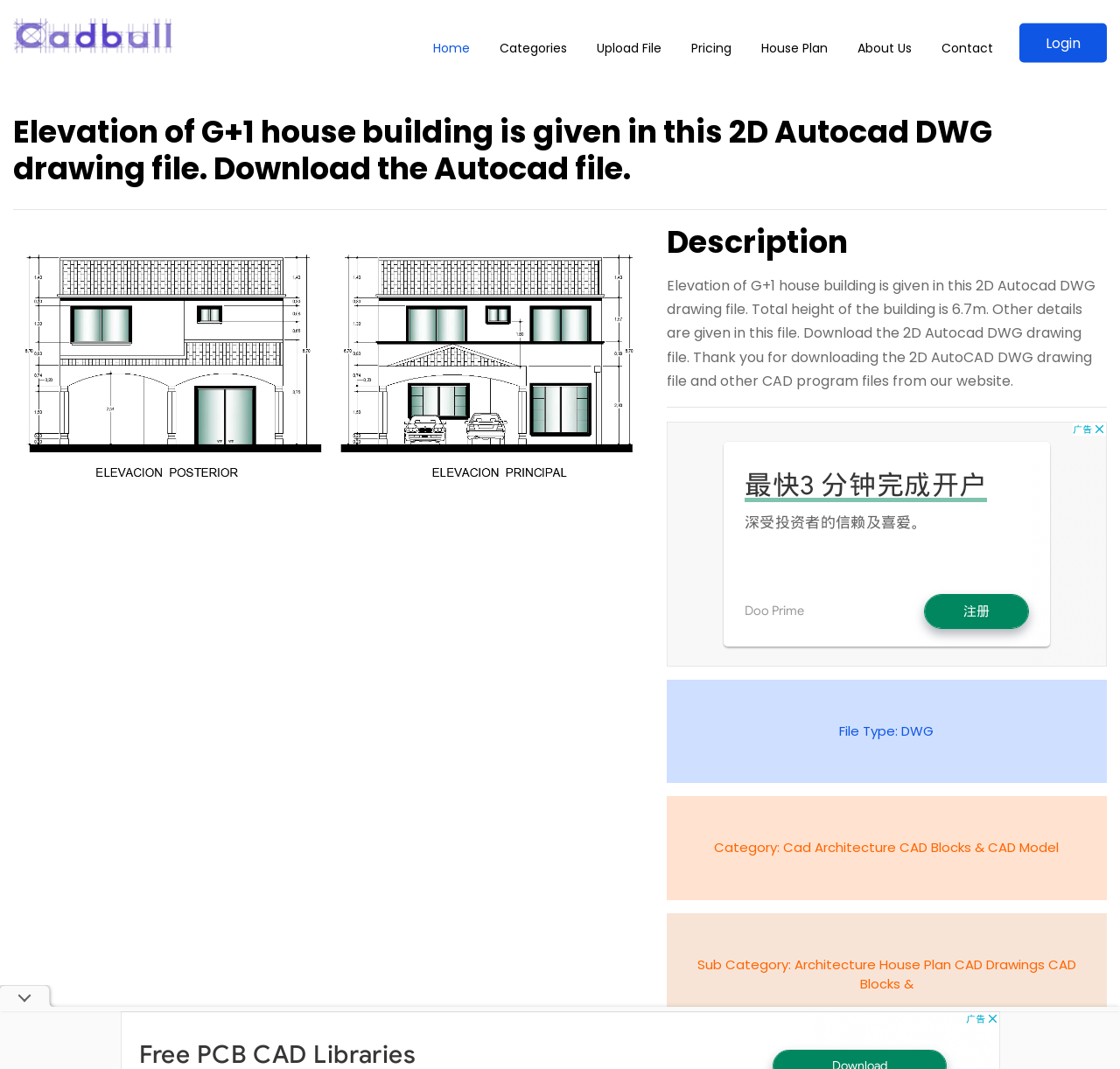What type of file can be downloaded from this webpage?
Based on the screenshot, provide your answer in one word or phrase.

DWG